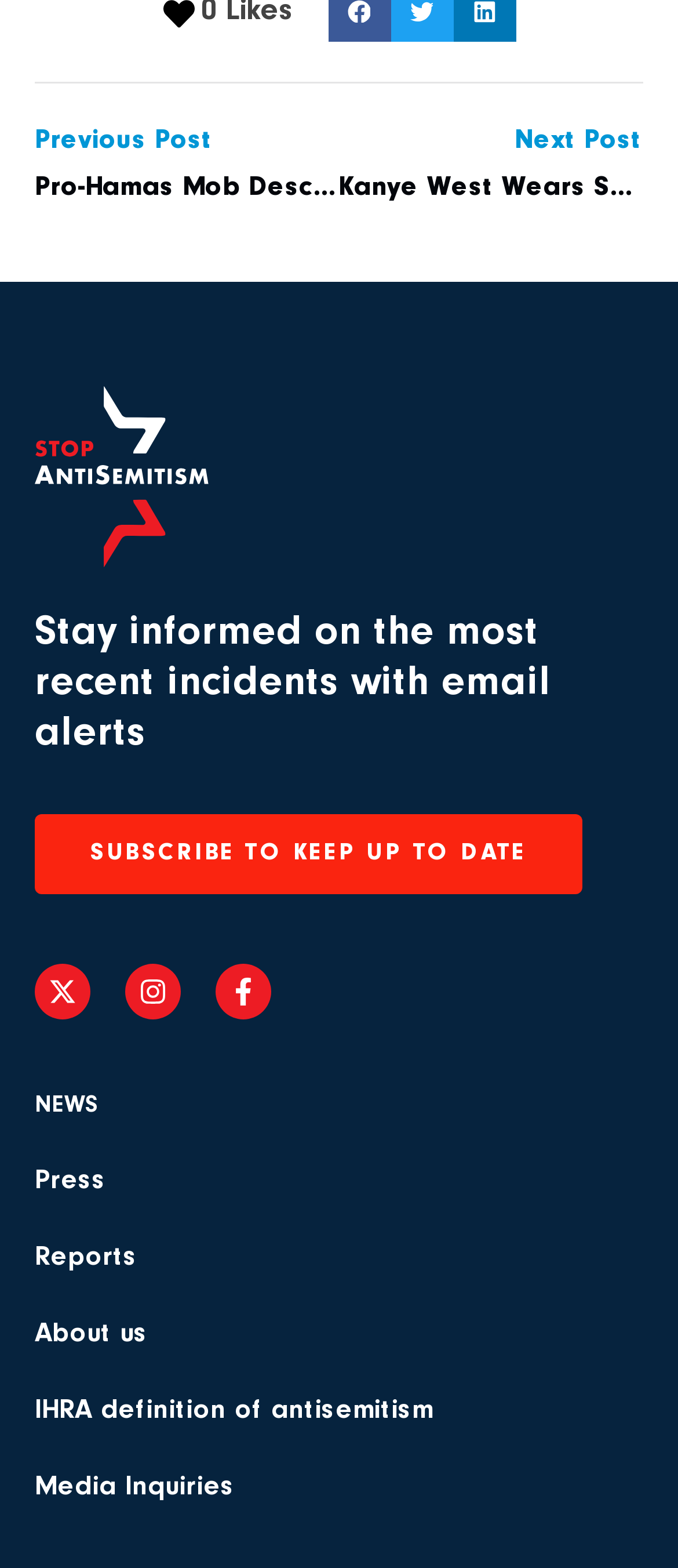Locate the bounding box coordinates of the element that should be clicked to fulfill the instruction: "Check media inquiries".

[0.051, 0.936, 0.949, 0.962]